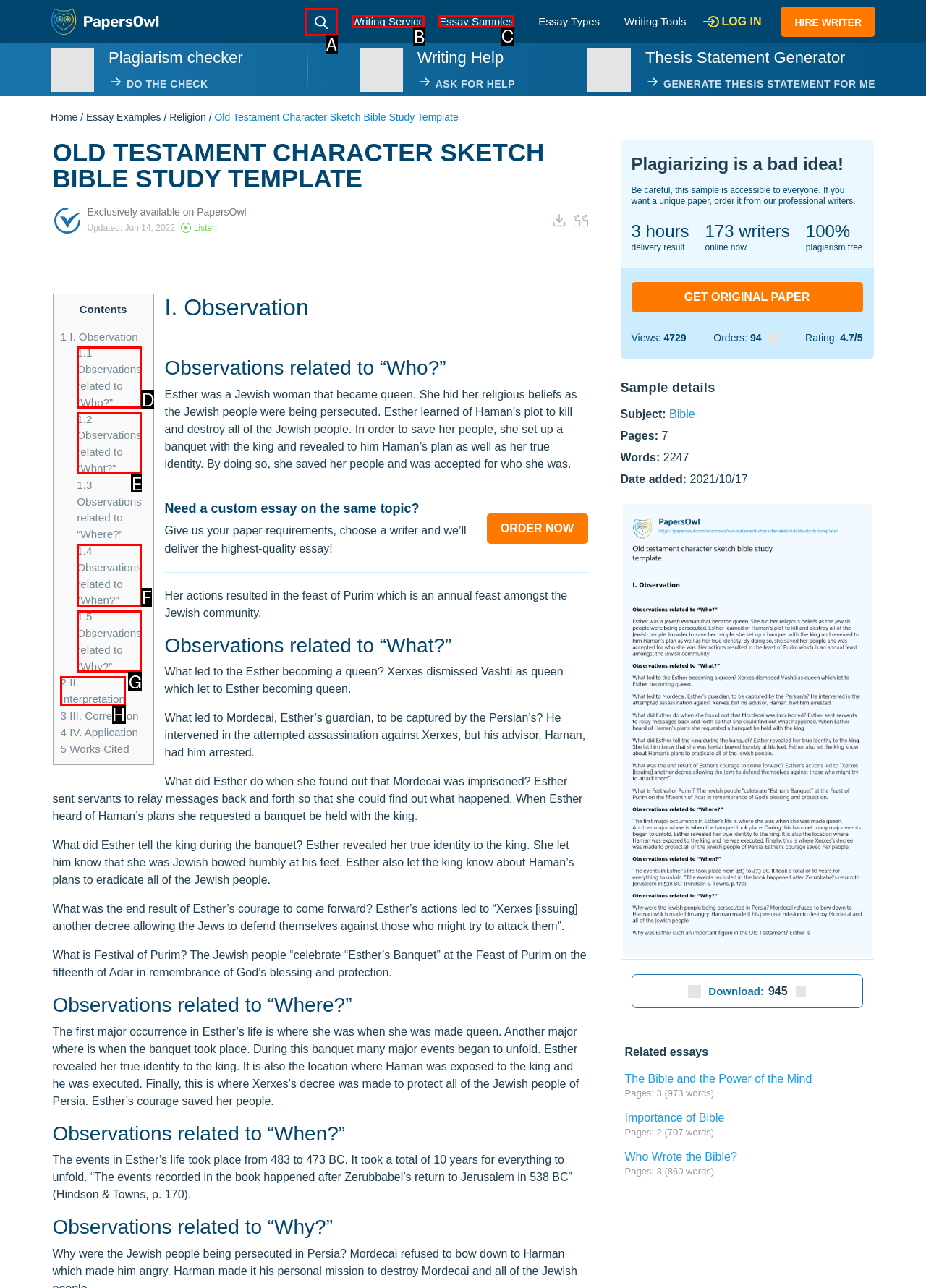Point out which HTML element you should click to fulfill the task: Read essay samples.
Provide the option's letter from the given choices.

C